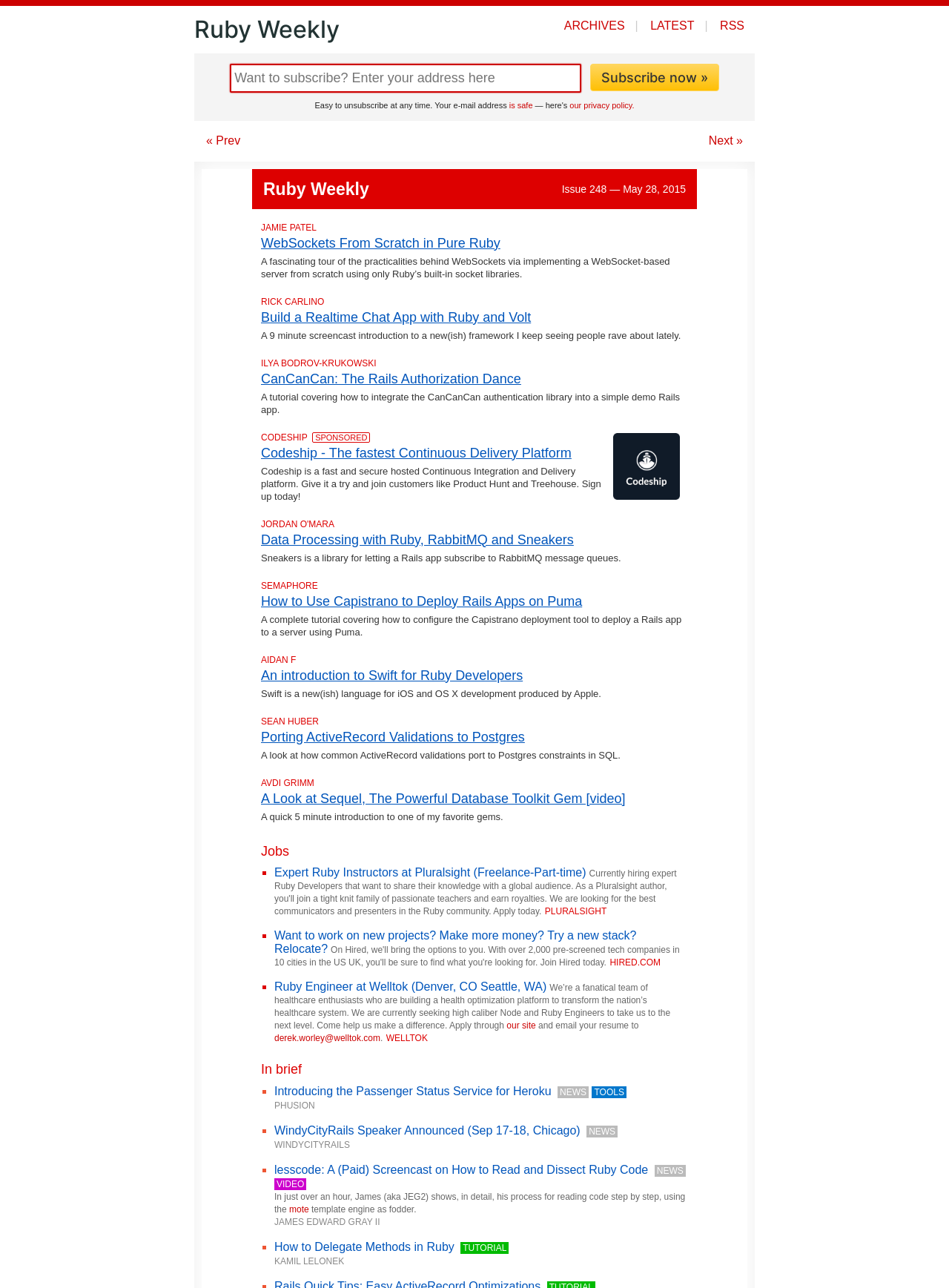Find the bounding box coordinates of the clickable region needed to perform the following instruction: "Go to Ruby Weekly". The coordinates should be provided as four float numbers between 0 and 1, i.e., [left, top, right, bottom].

[0.205, 0.012, 0.369, 0.034]